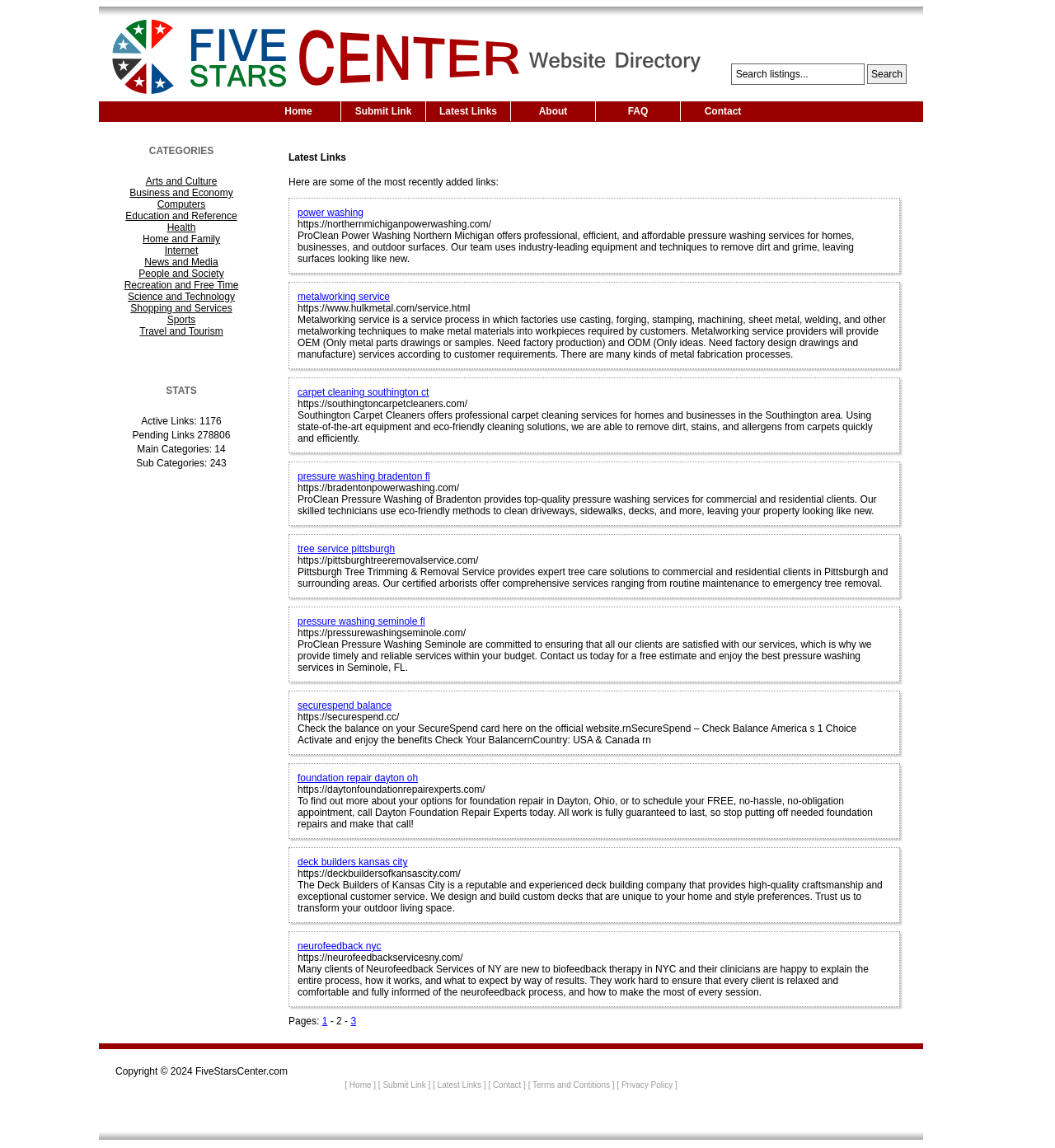What is the current page number?
Please provide a single word or phrase in response based on the screenshot.

2